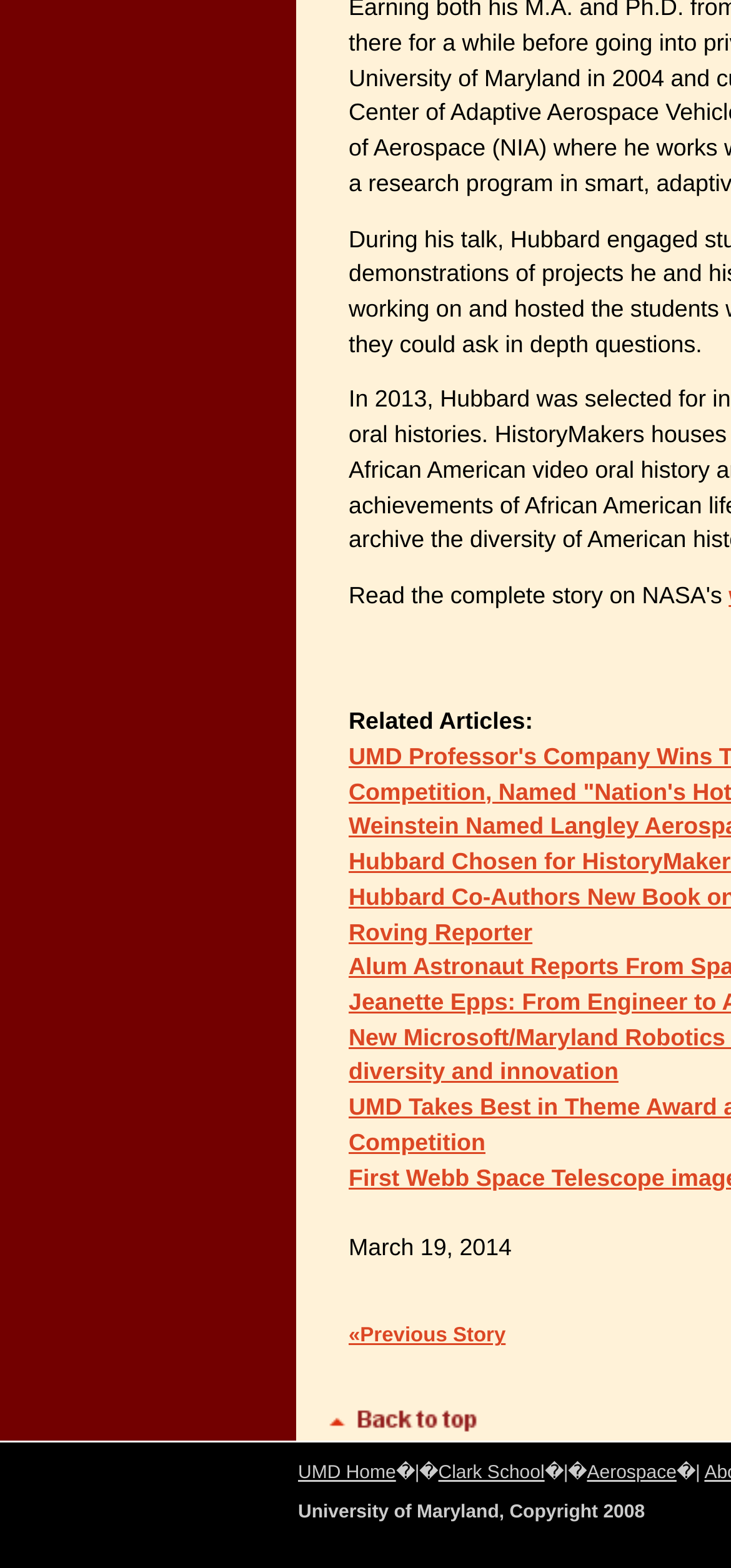Using the provided element description "alt="Back to top"", determine the bounding box coordinates of the UI element.

[0.431, 0.903, 0.654, 0.918]